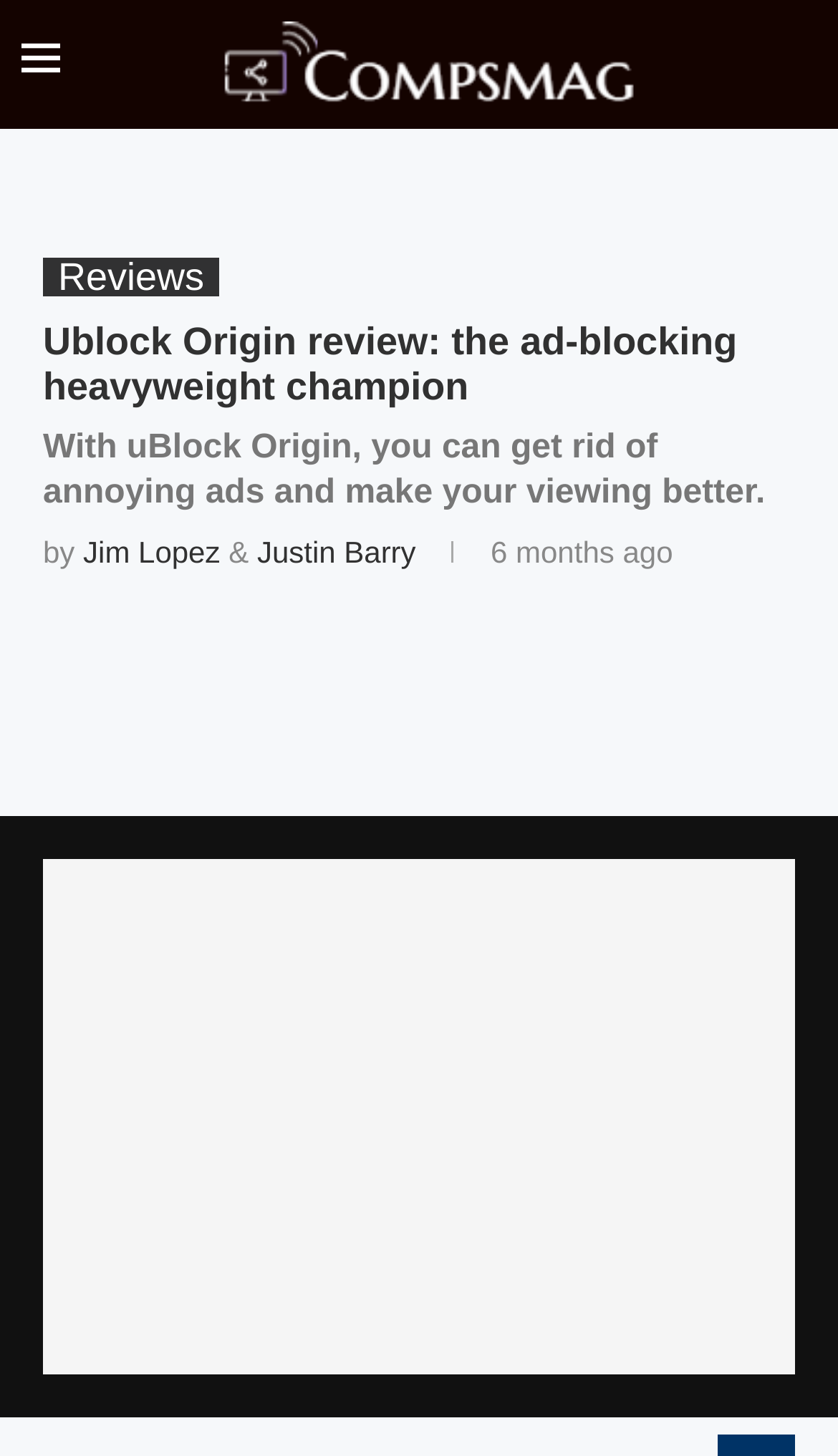Detail the webpage's structure and highlights in your description.

The webpage is a review of uBlock Origin, an ad-blocking software. At the top-left corner, there is a small image. Below it, there is a link to the website "Compsmag: Best Products Reviews & How to Guides" with a corresponding image. 

The main content of the webpage starts with a heading that reads "Ublock Origin review: the ad-blocking heavyweight champion". Below this heading, there is a subheading that explains the benefits of using uBlock Origin, which is to get rid of annoying ads and improve the viewing experience.

The authors of the review, Jim Lopez and Justin Barry, are credited below the subheading. The review was published 6 months ago, as indicated by the timestamp on the right side of the page.

On the left side of the page, there is a "SHARE" button, and below it, there are links to share the review on various social media platforms, including Facebook, Twitter, LinkedIn, and Whatsapp.